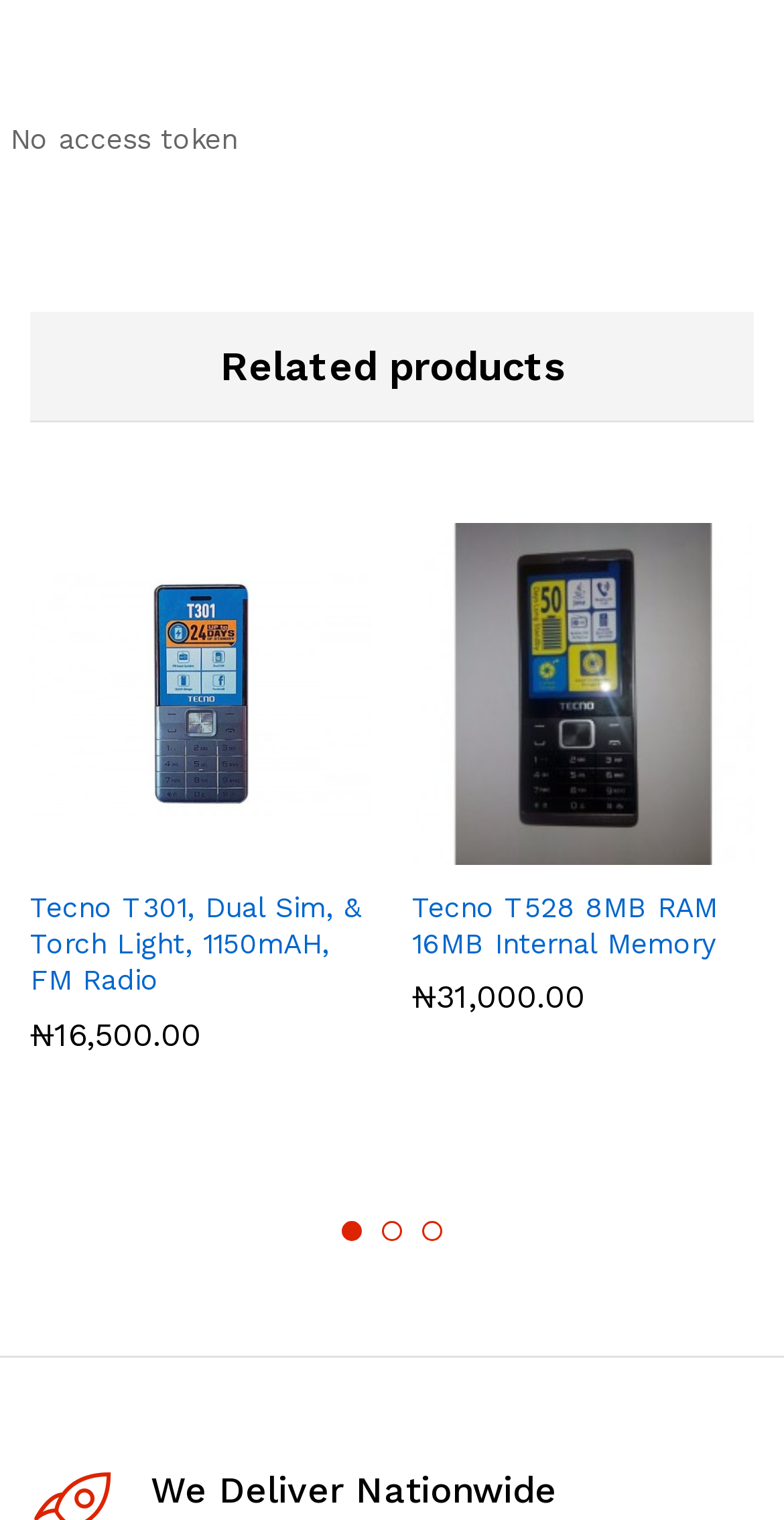Find the bounding box coordinates of the clickable area that will achieve the following instruction: "Quick view 'Tecno T301, Dual Sim, & Torch Light, 1150mAH, FM Radio'".

[0.205, 0.531, 0.292, 0.576]